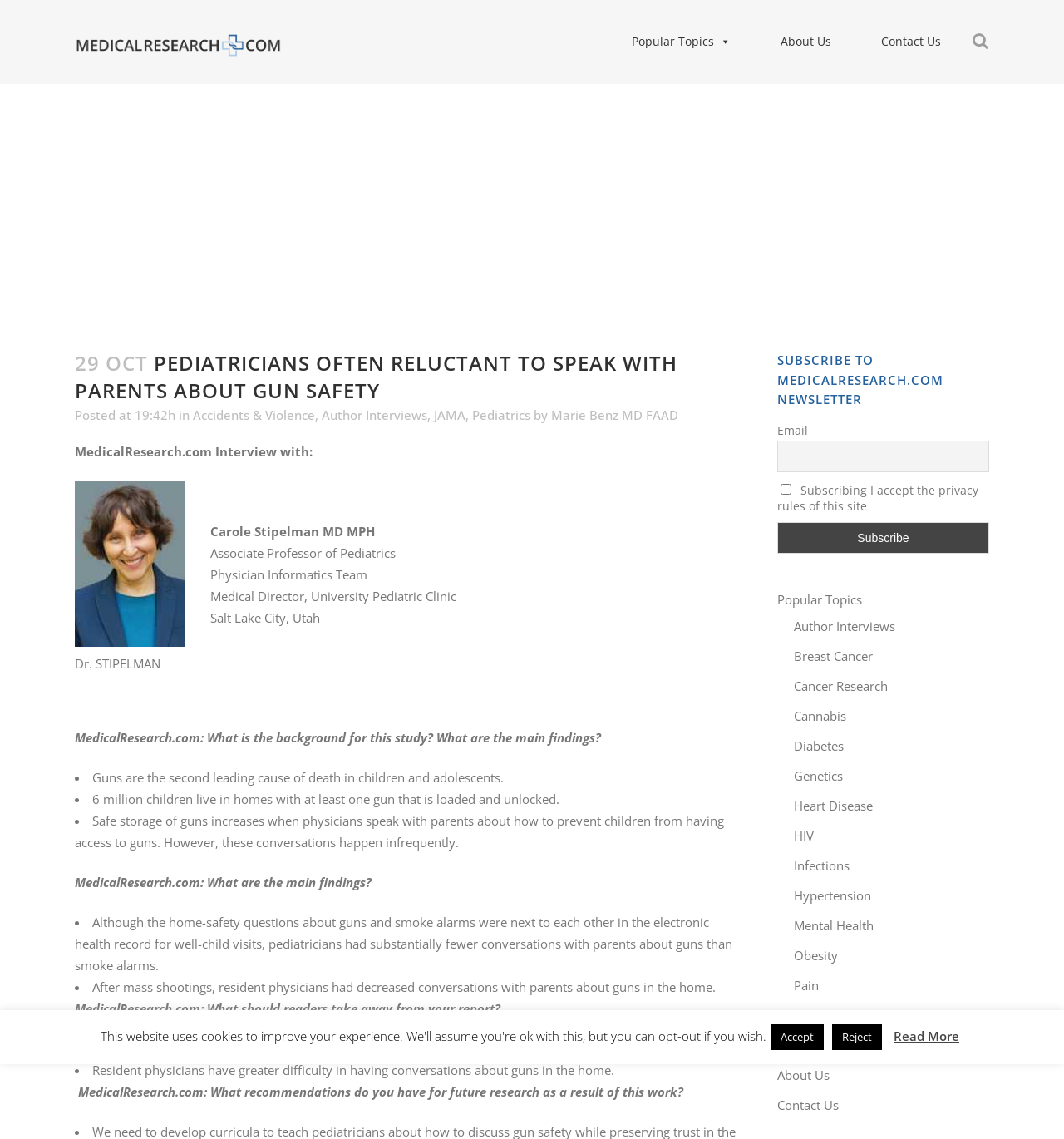Respond with a single word or phrase to the following question:
What is the purpose of the newsletter subscription?

To receive medical research news